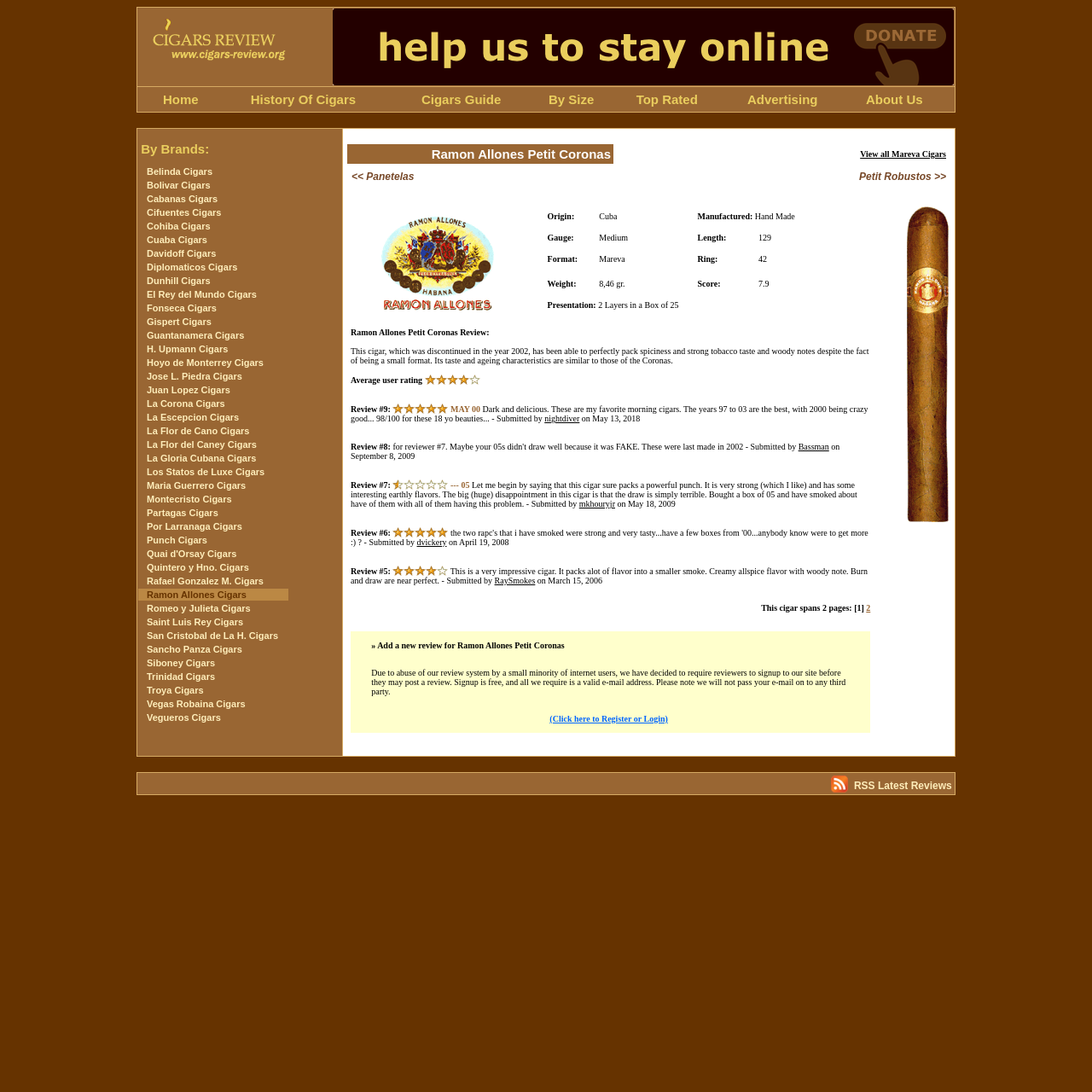How many links are in the top navigation menu?
From the image, provide a succinct answer in one word or a short phrase.

8